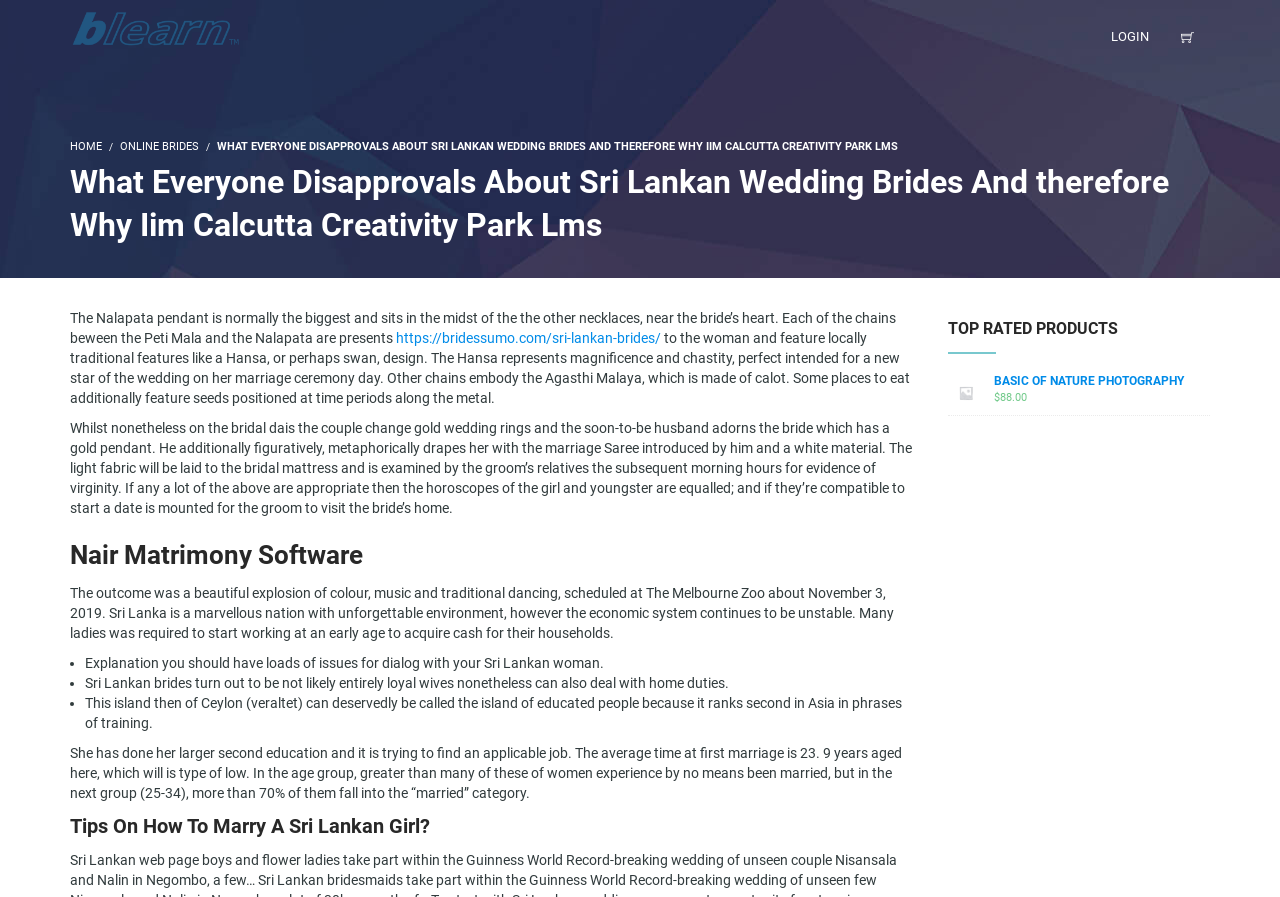Pinpoint the bounding box coordinates of the area that should be clicked to complete the following instruction: "Read more about 'Nair Matrimony Software'". The coordinates must be given as four float numbers between 0 and 1, i.e., [left, top, right, bottom].

[0.055, 0.599, 0.717, 0.638]